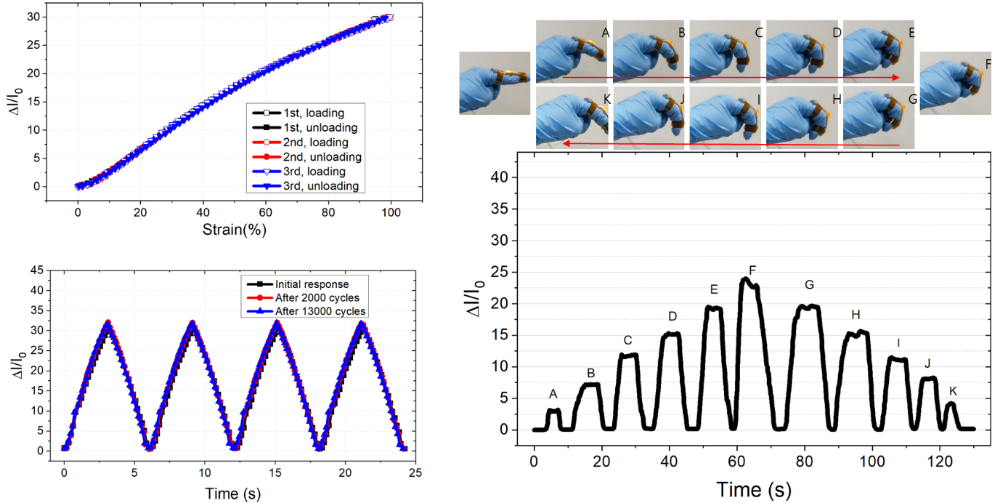How many loading/unloading cycles are shown in the first graph?
Examine the webpage screenshot and provide an in-depth answer to the question.

The first graph displays the relationship between strain (%) and the relative change in signal intensity (ΔI/I₀) during various loading and unloading cycles. Distinct lines indicate measurements from three loading/unloading cycles, highlighting the sensor's consistent performance under stress.